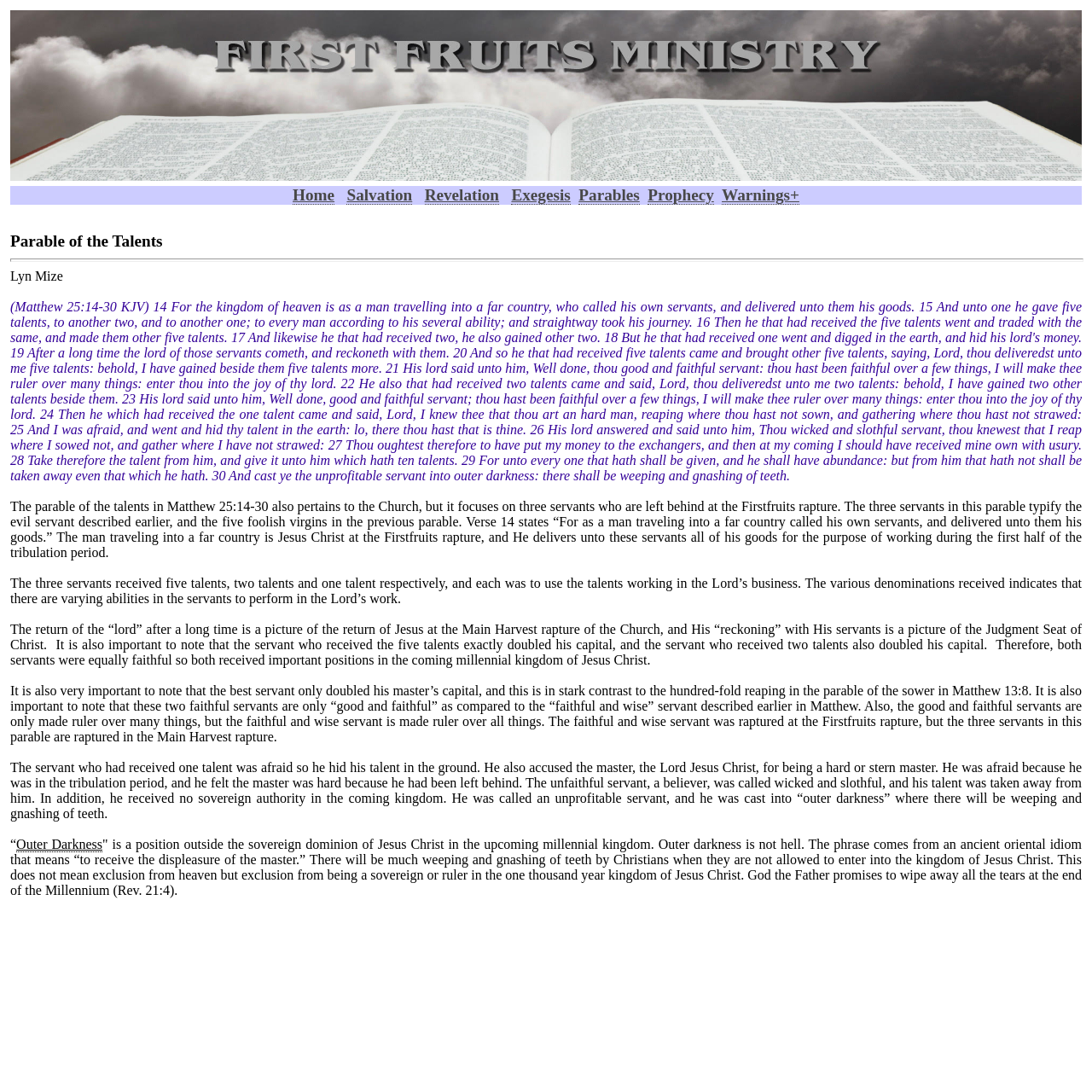Give a one-word or short-phrase answer to the following question: 
What is the parable about?

The parable of the talents